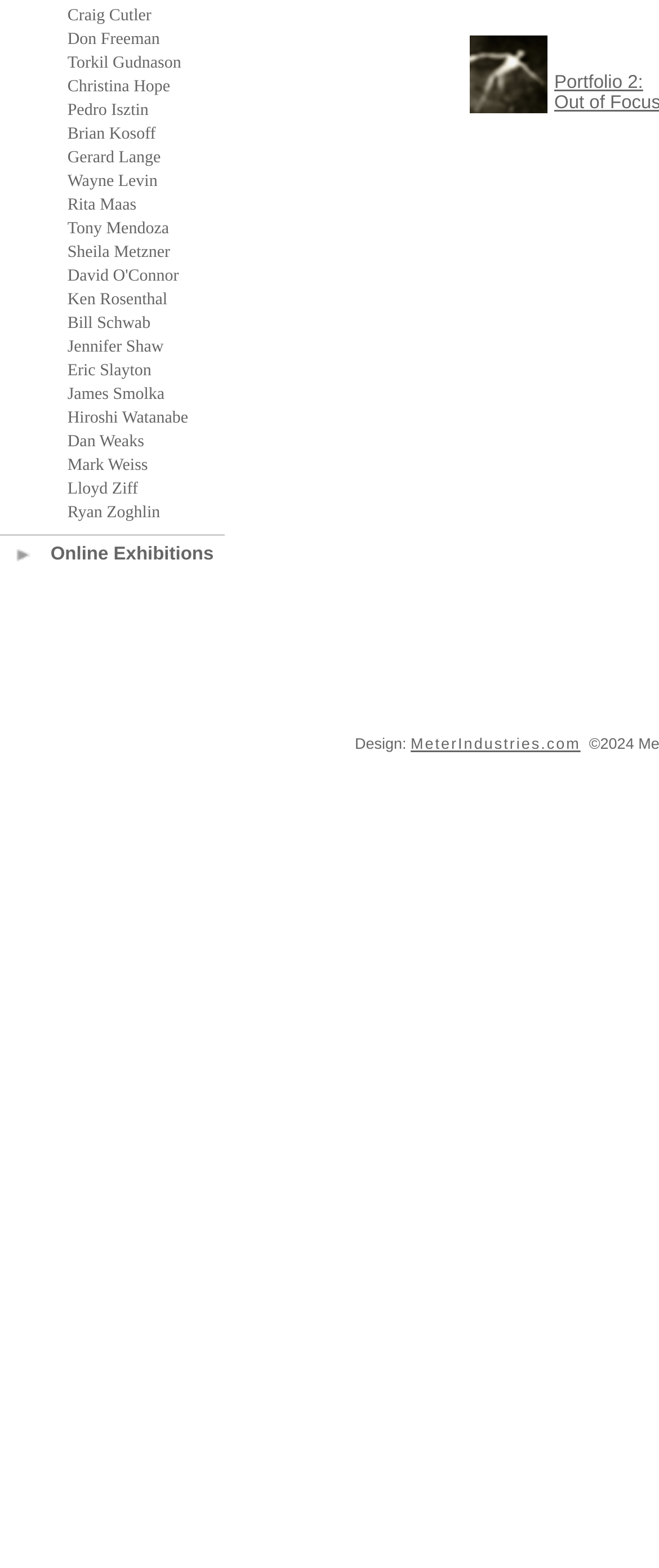Given the element description: "Laser and Sword Media", predict the bounding box coordinates of this UI element. The coordinates must be four float numbers between 0 and 1, given as [left, top, right, bottom].

None